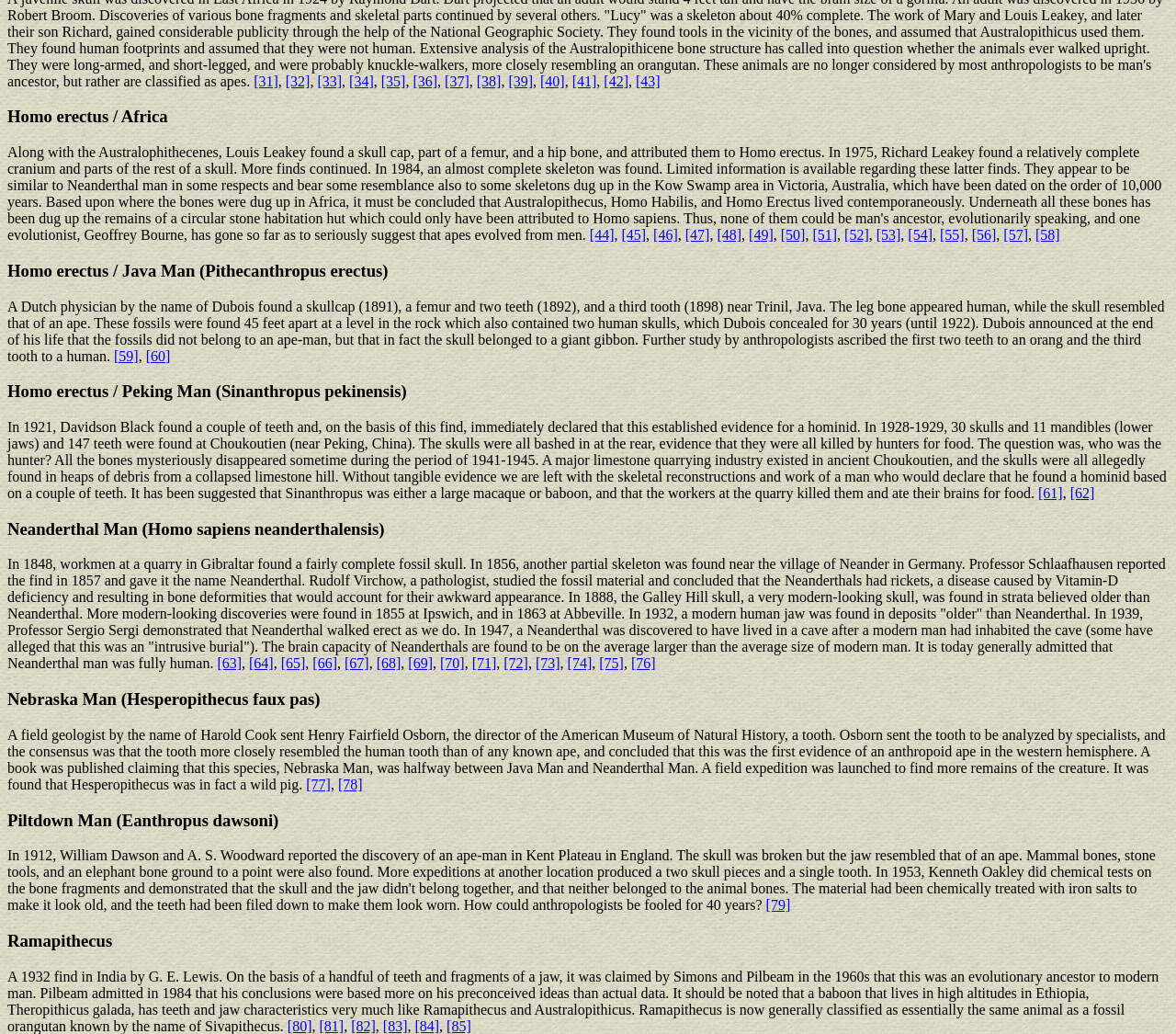Please provide a comprehensive answer to the question below using the information from the image: How many teeth were found by Davidson Black in 1921?

According to the webpage content, 'In 1921, Davidson Black found a couple of teeth and, on the basis of this find, immediately declared that this established evidence for a hominid.' This indicates that Davidson Black found a couple of teeth in 1921.